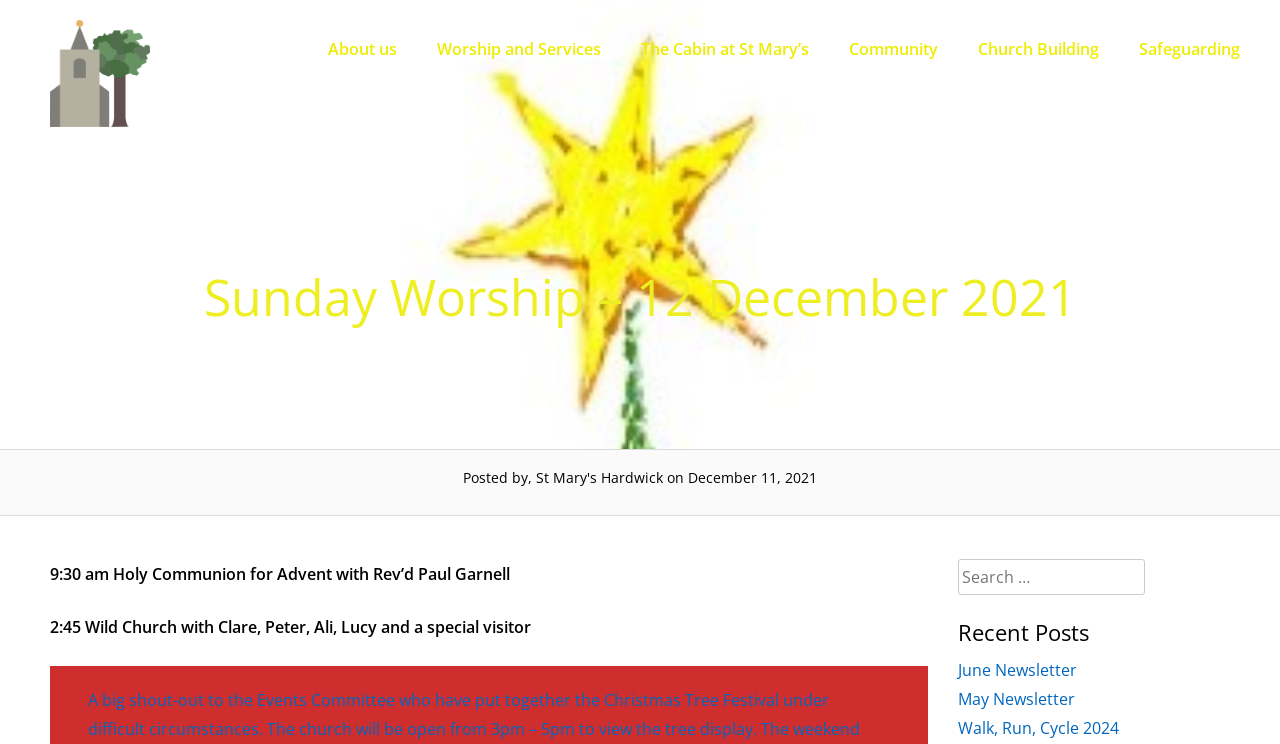What time is the Holy Communion service?
Ensure your answer is thorough and detailed.

I found the answer by looking at the section below the main heading, where there is a static text element that says '9:30 am Holy Communion for Advent with Rev’d Paul Garnell'. This indicates that the Holy Communion service is at 9:30 am.